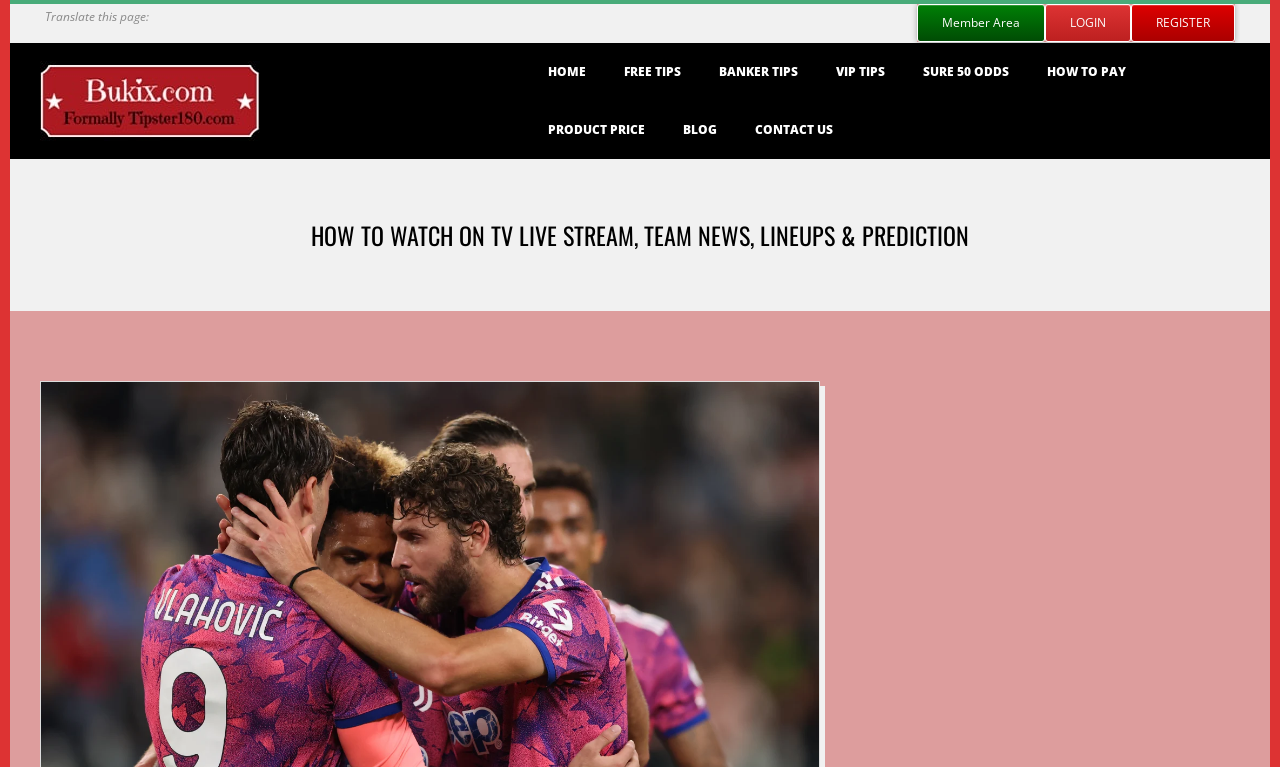What is the purpose of the 'LOGIN' and 'REGISTER' links?
From the screenshot, provide a brief answer in one word or phrase.

User account management